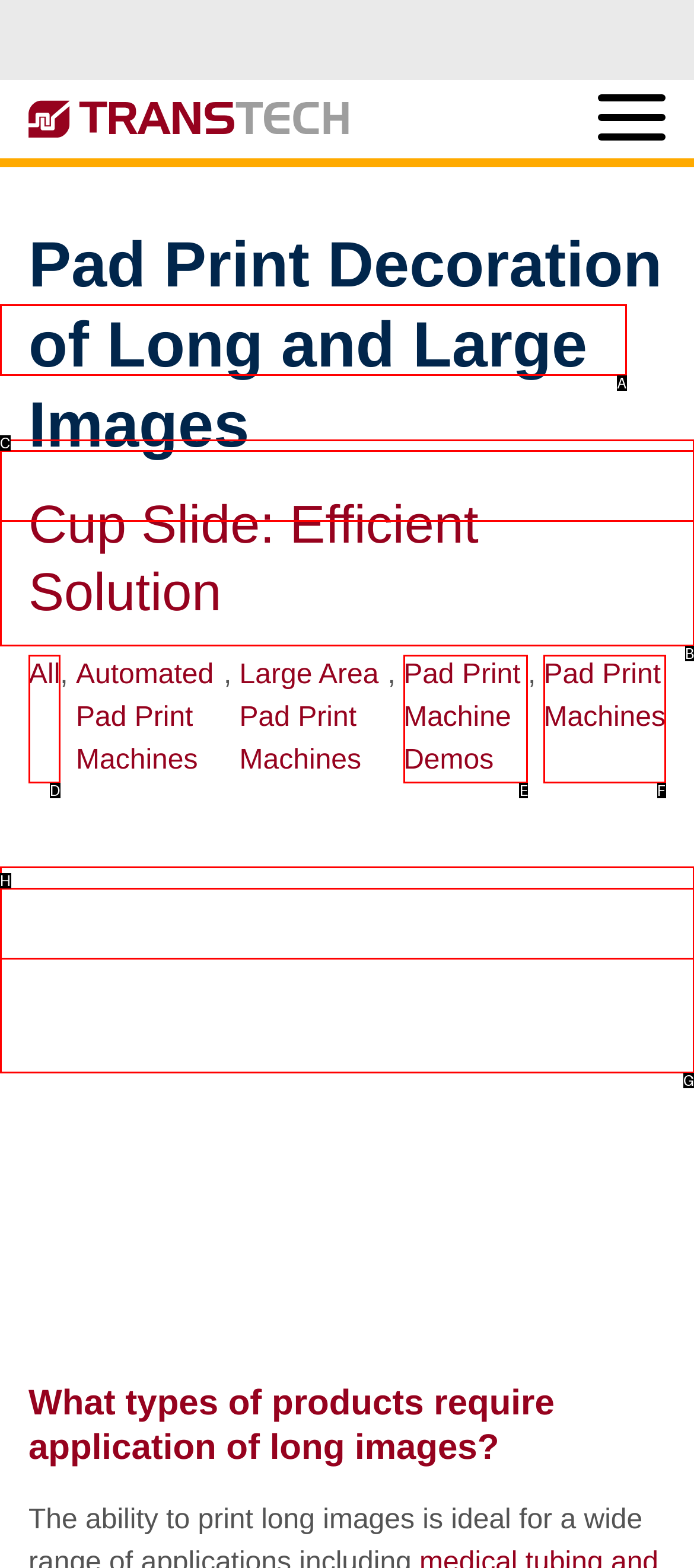Determine which option matches the element description: Pad Print Machine Demos
Answer using the letter of the correct option.

E